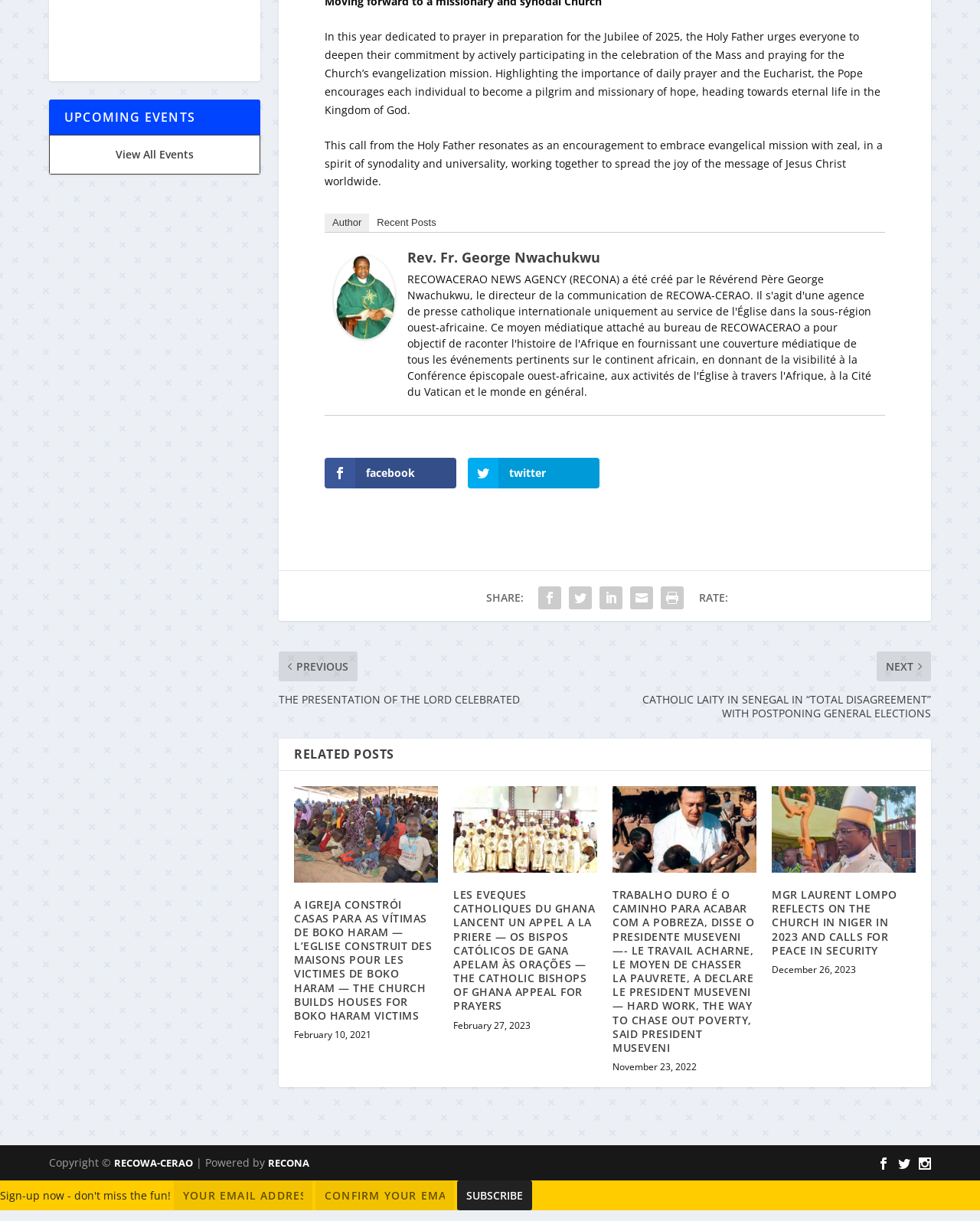Find the bounding box coordinates of the element I should click to carry out the following instruction: "Read about Business For Sale Network".

None